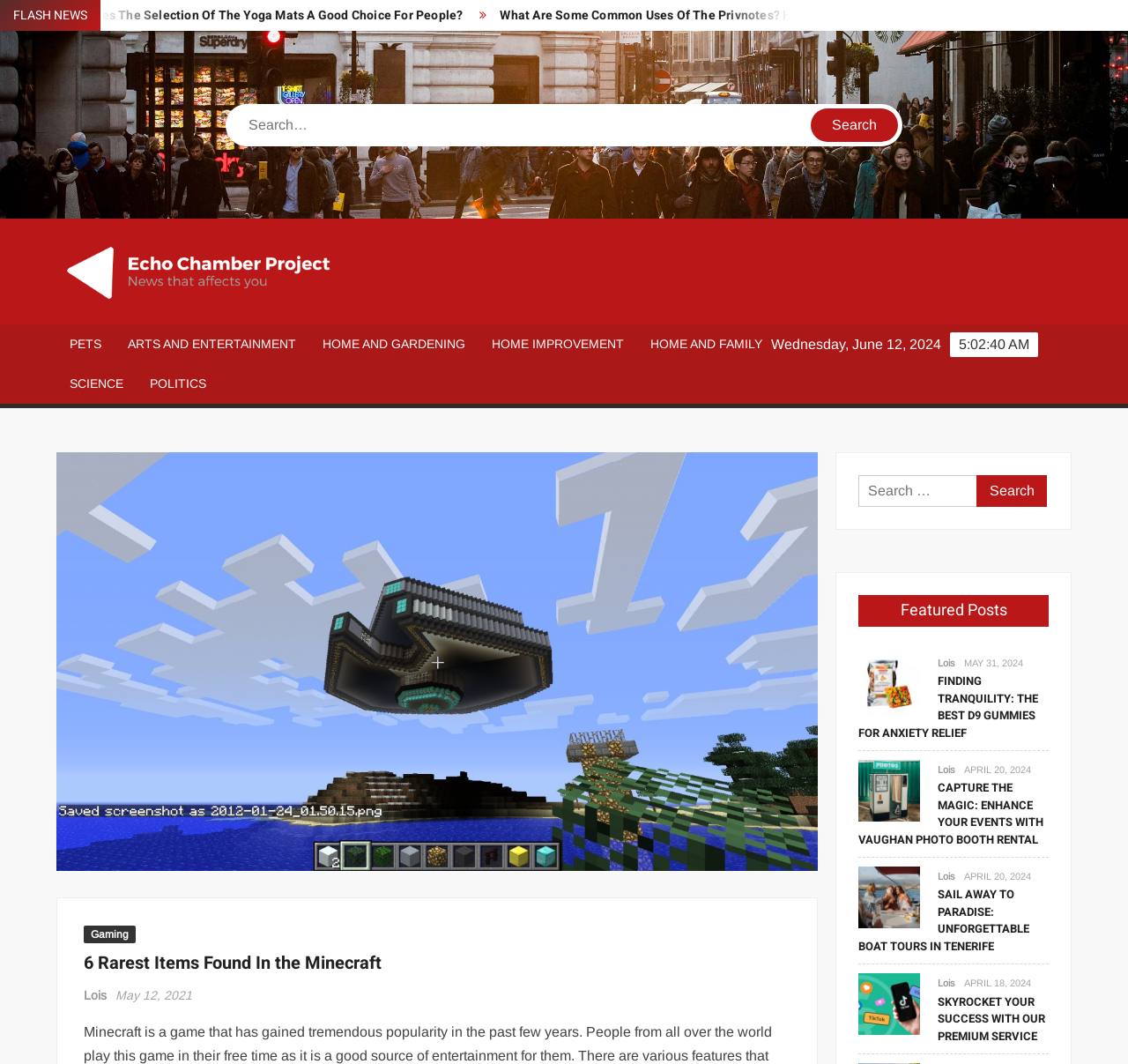Given the element description: "Home and Family", predict the bounding box coordinates of this UI element. The coordinates must be four float numbers between 0 and 1, given as [left, top, right, bottom].

[0.565, 0.305, 0.688, 0.342]